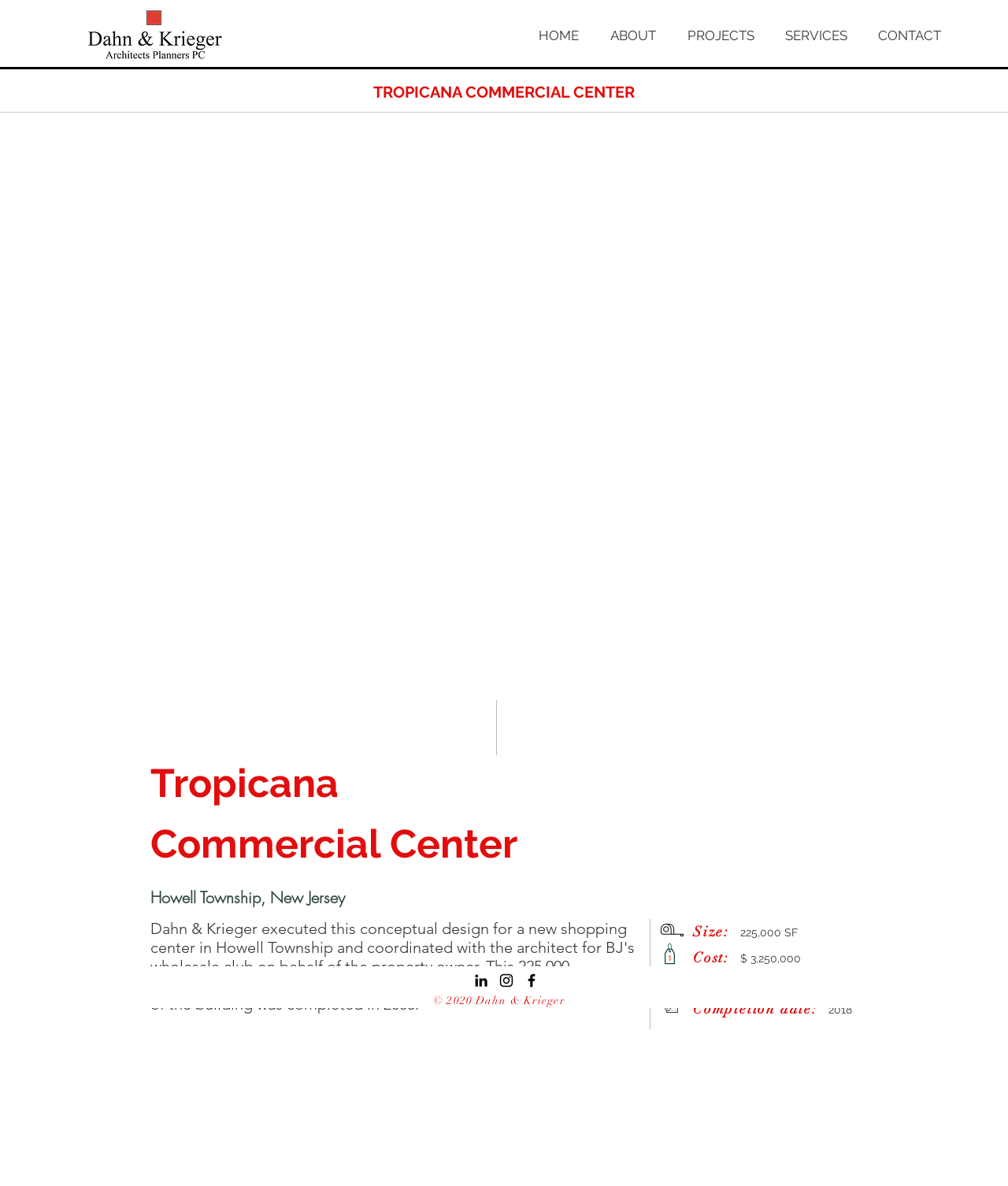Please determine the bounding box coordinates of the section I need to click to accomplish this instruction: "Go back to the previous page".

[0.7, 0.915, 0.845, 0.943]